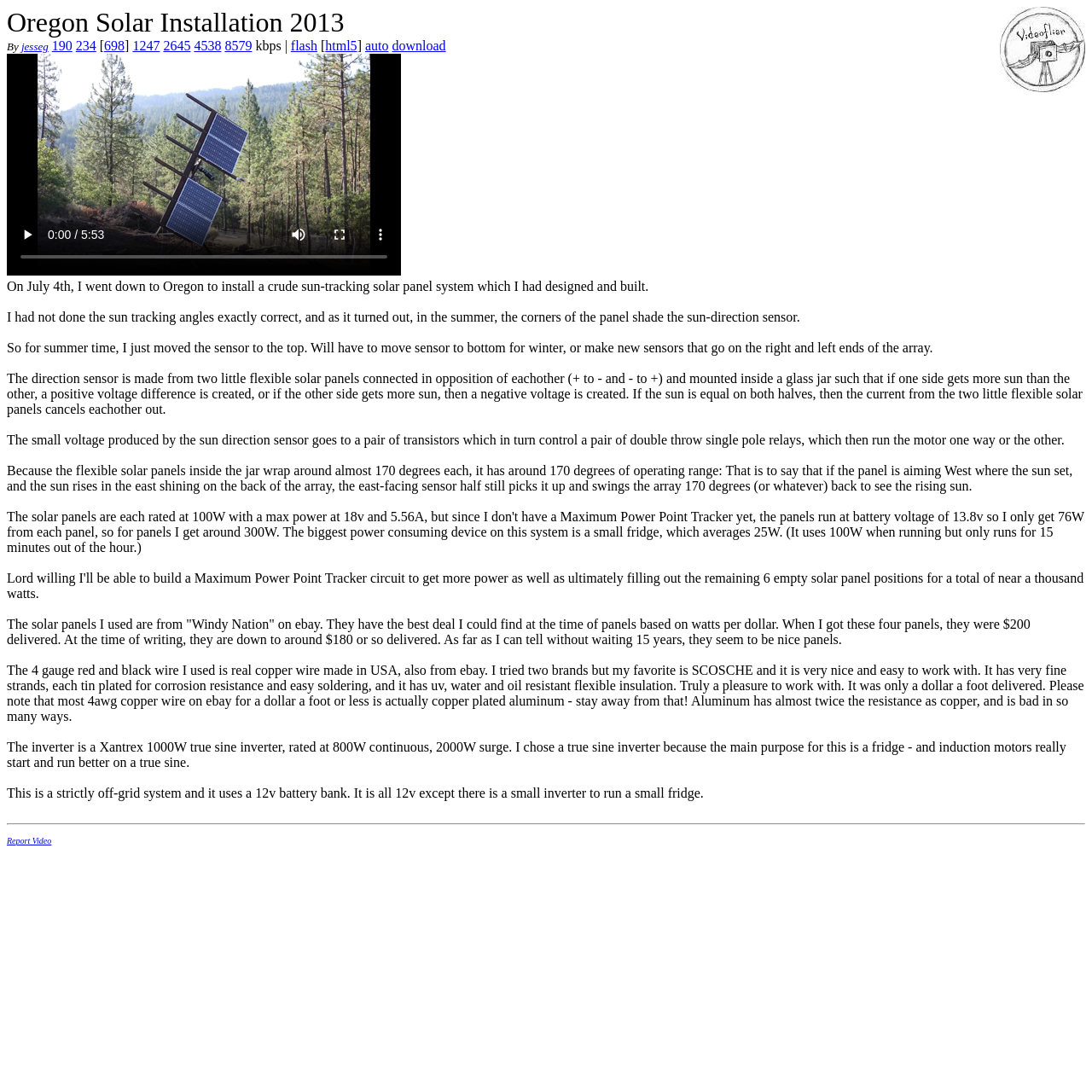Please find and report the bounding box coordinates of the element to click in order to perform the following action: "click the link to download". The coordinates should be expressed as four float numbers between 0 and 1, in the format [left, top, right, bottom].

[0.359, 0.035, 0.408, 0.048]